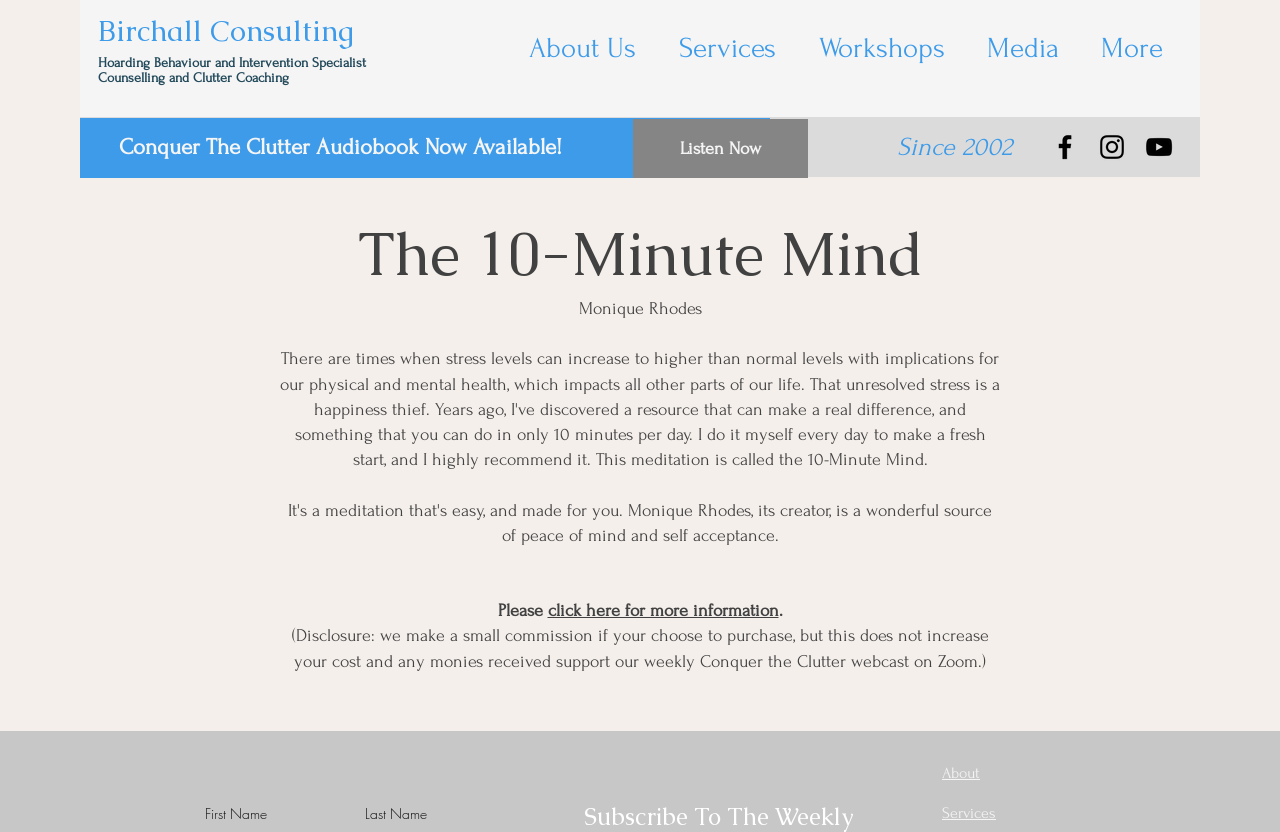Find the bounding box coordinates of the element's region that should be clicked in order to follow the given instruction: "Learn about Hoarding Behaviour and Intervention Specialist". The coordinates should consist of four float numbers between 0 and 1, i.e., [left, top, right, bottom].

[0.077, 0.066, 0.289, 0.084]